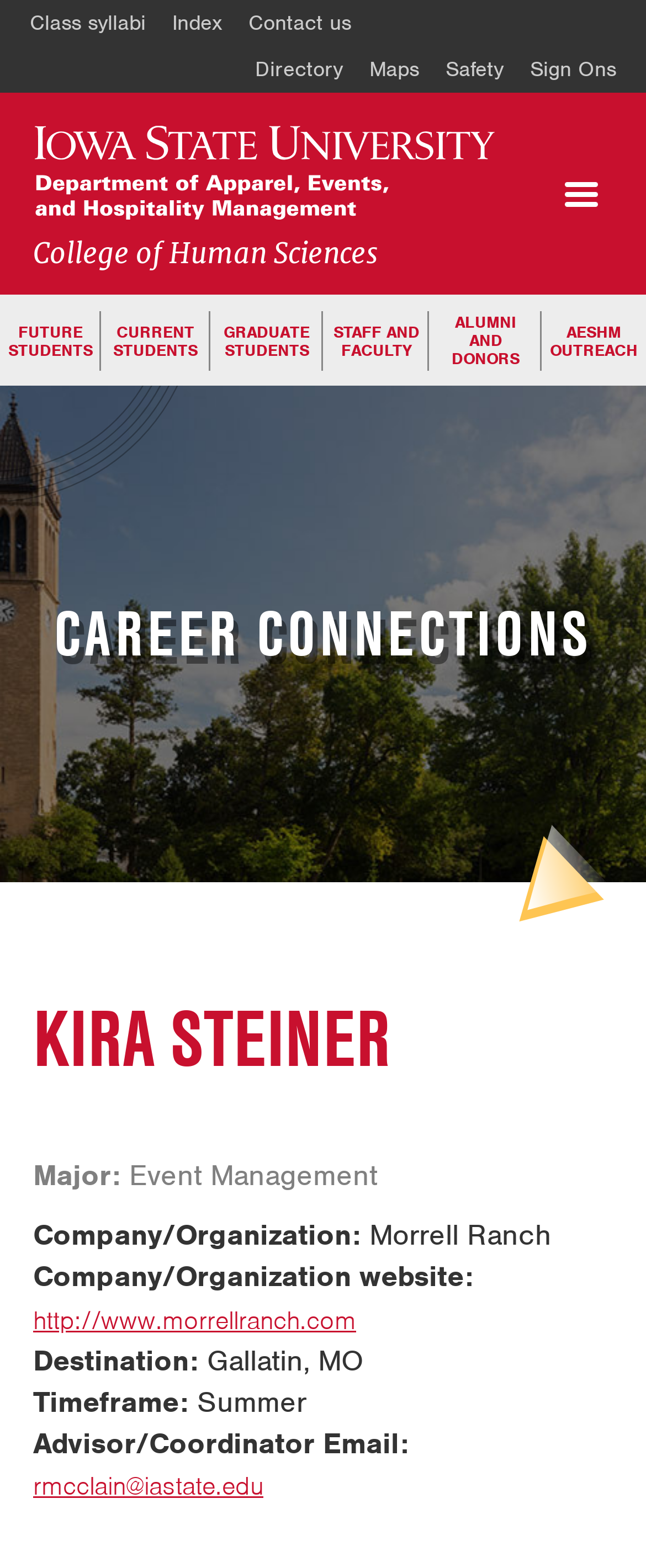Please determine the bounding box coordinates of the clickable area required to carry out the following instruction: "View Department of Apparel, Events, and Hospitality Management". The coordinates must be four float numbers between 0 and 1, represented as [left, top, right, bottom].

[0.051, 0.08, 0.769, 0.144]